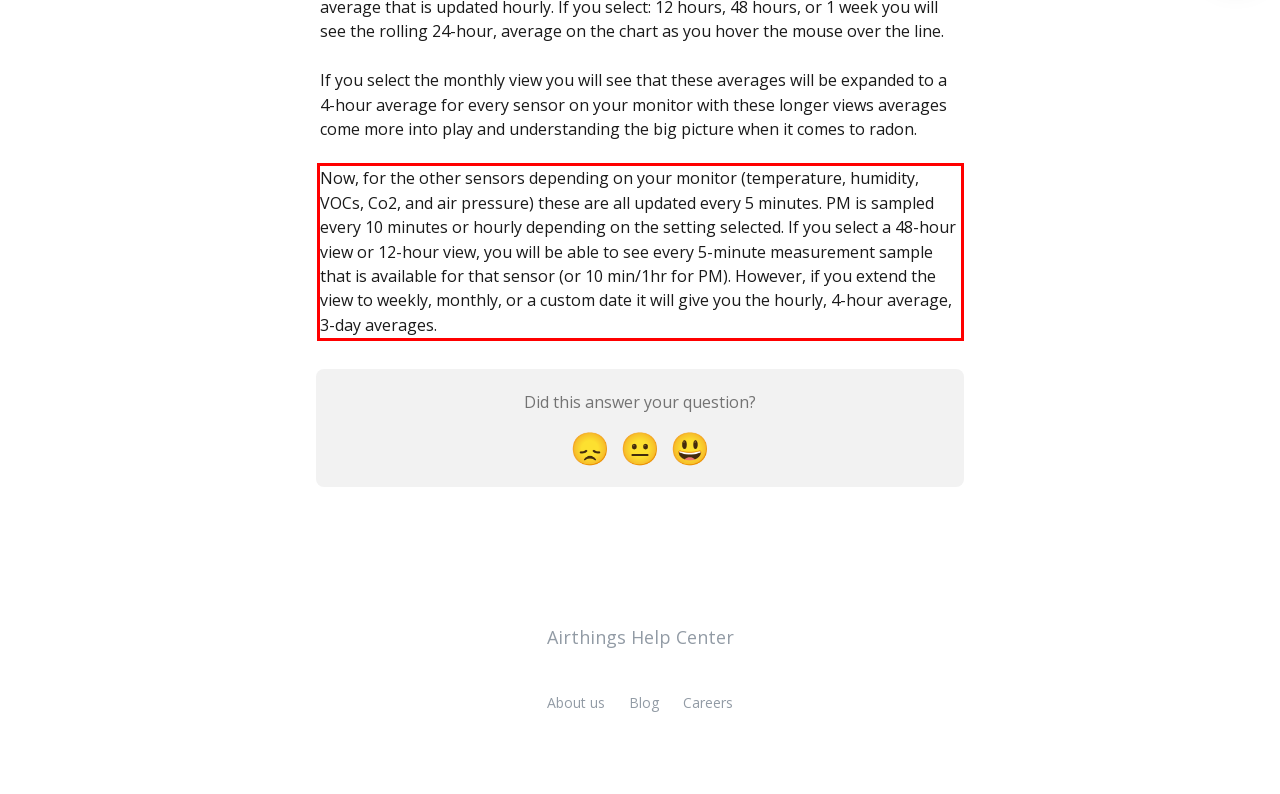You are given a screenshot showing a webpage with a red bounding box. Perform OCR to capture the text within the red bounding box.

Now, for the other sensors depending on your monitor (temperature, humidity, VOCs, Co2, and air pressure) these are all updated every 5 minutes. PM is sampled every 10 minutes or hourly depending on the setting selected. If you select a 48-hour view or 12-hour view, you will be able to see every 5-minute measurement sample that is available for that sensor (or 10 min/1hr for PM). However, if you extend the view to weekly, monthly, or a custom date it will give you the hourly, 4-hour average, 3-day averages.